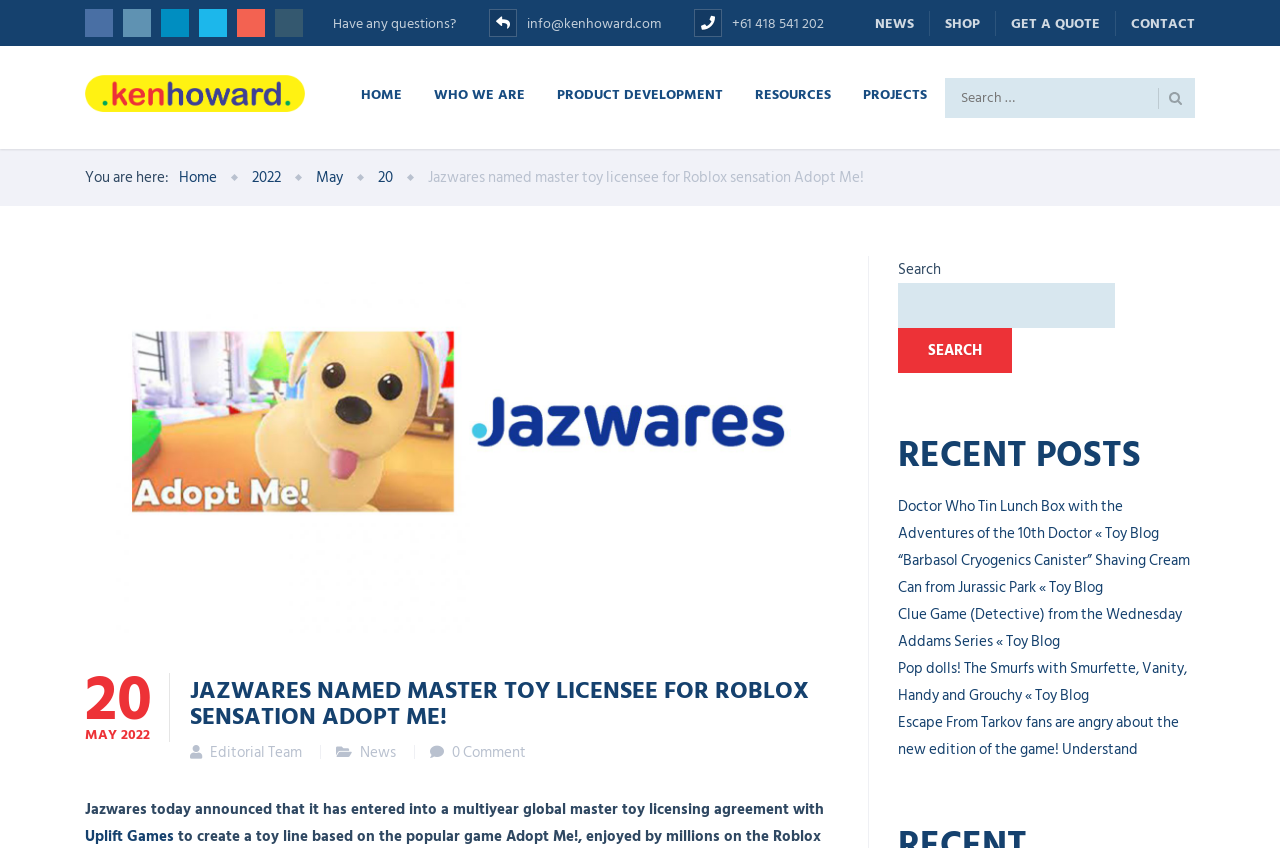Identify the bounding box for the UI element described as: "Who we are". The coordinates should be four float numbers between 0 and 1, i.e., [left, top, right, bottom].

[0.327, 0.087, 0.423, 0.135]